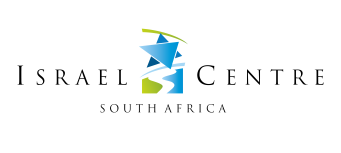Craft a thorough explanation of what is depicted in the image.

The image features the logo of the "Israel Centre," prominently displayed in a clean and modern design. The logo incorporates a stylized representation of various geometric shapes in shades of blue and green, symbolizing unity and community. Below the logo, the text "ISRAEL CENTRE" is written in a sophisticated serif font, clearly emphasizing the organization's identity. The phrase "SOUTH AFRICA" appears beneath the main title in a smaller size, indicating the geographical context of the center. This logo serves as a visual representation of the organization's commitment to cultural engagement and community support within South Africa.